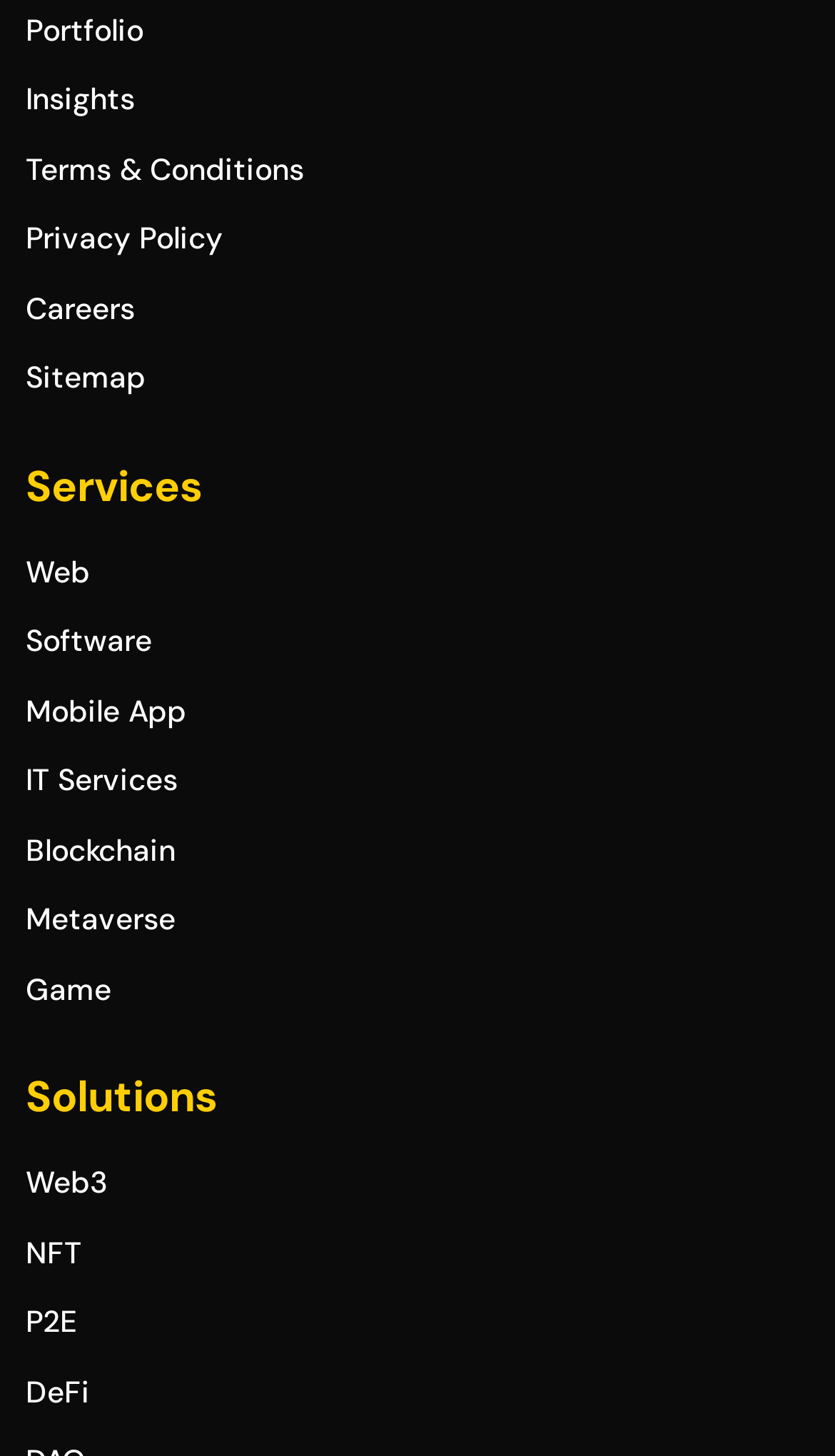Please determine the bounding box coordinates of the section I need to click to accomplish this instruction: "Learn about web services".

[0.031, 0.379, 0.108, 0.405]